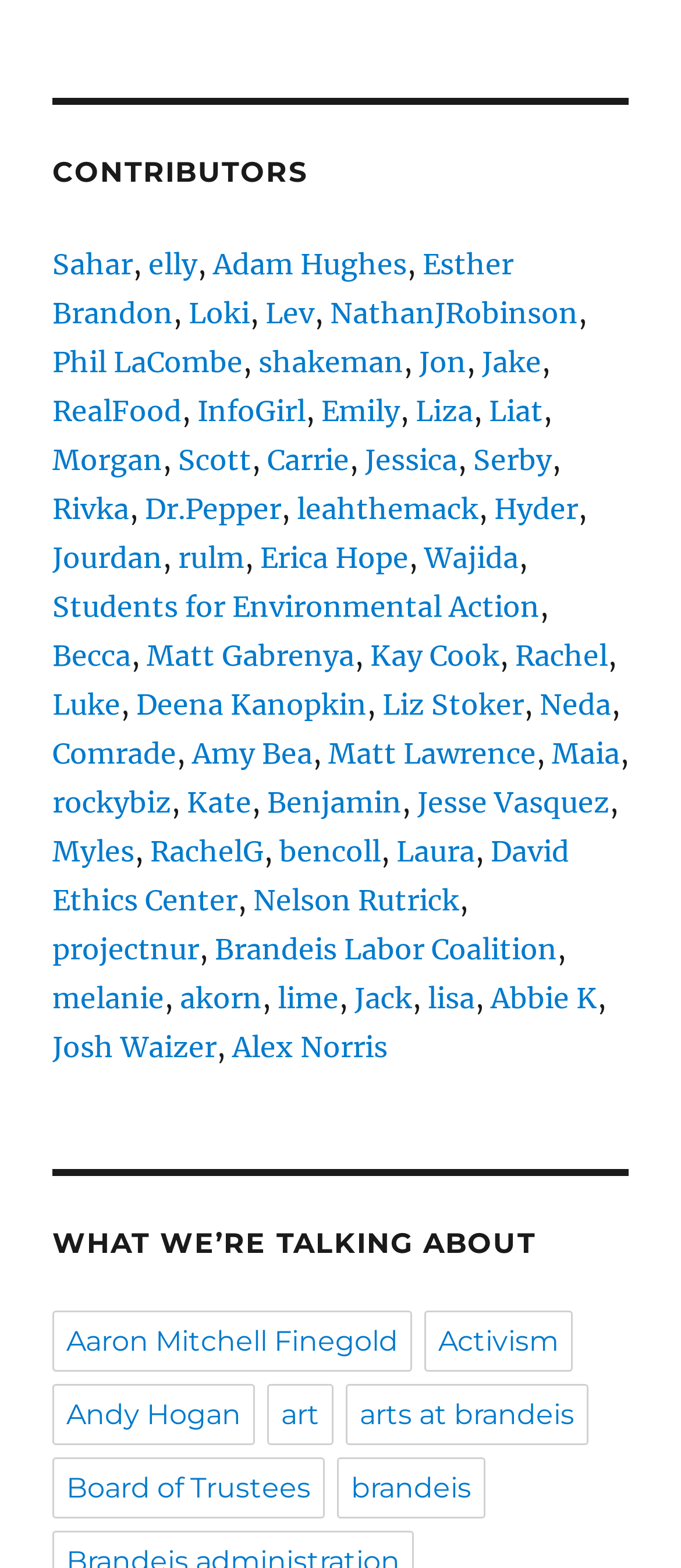What is the last contributor listed?
Refer to the image and provide a one-word or short phrase answer.

Jack